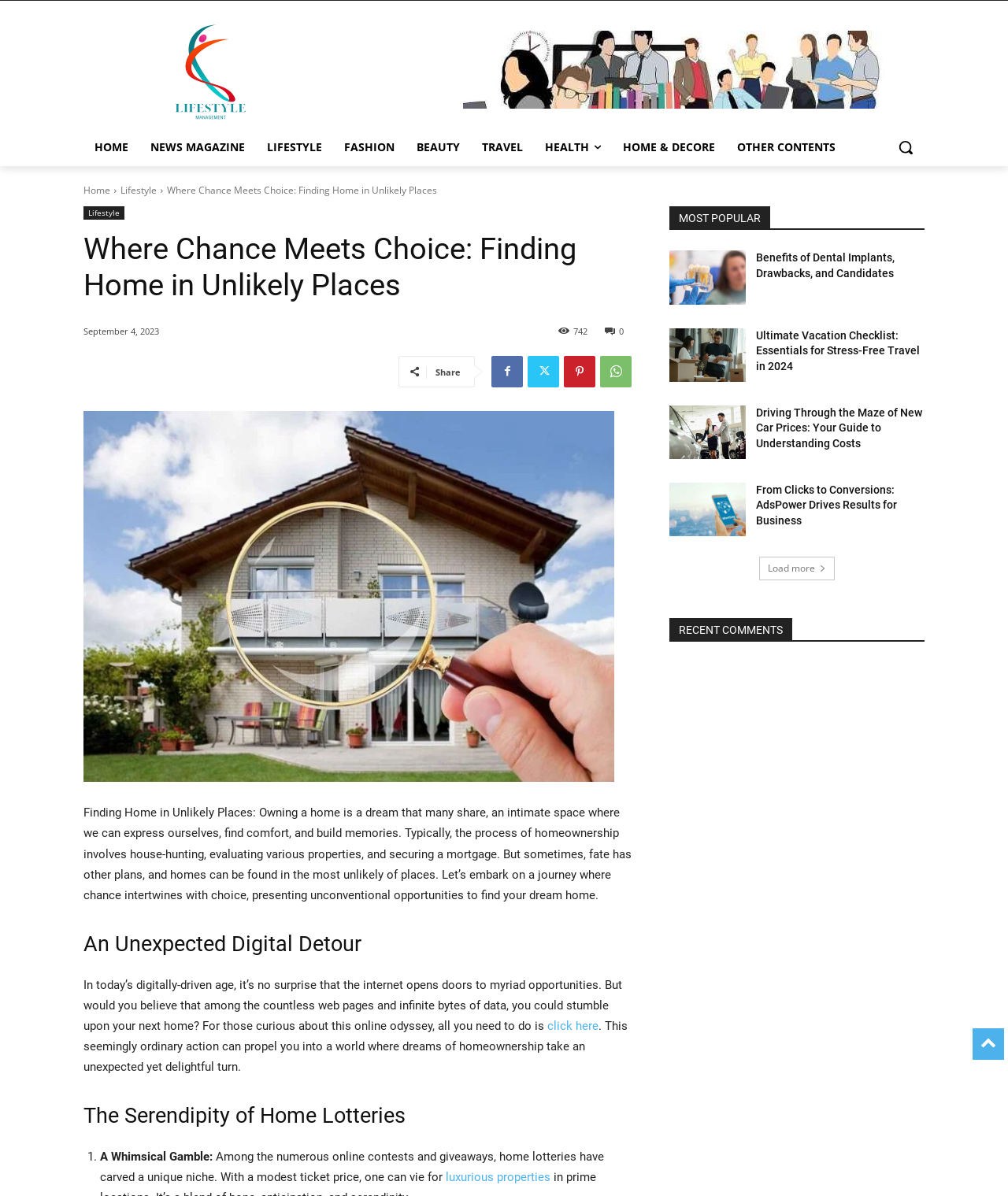Identify the bounding box coordinates of the region I need to click to complete this instruction: "Click the 'like this post' button".

None